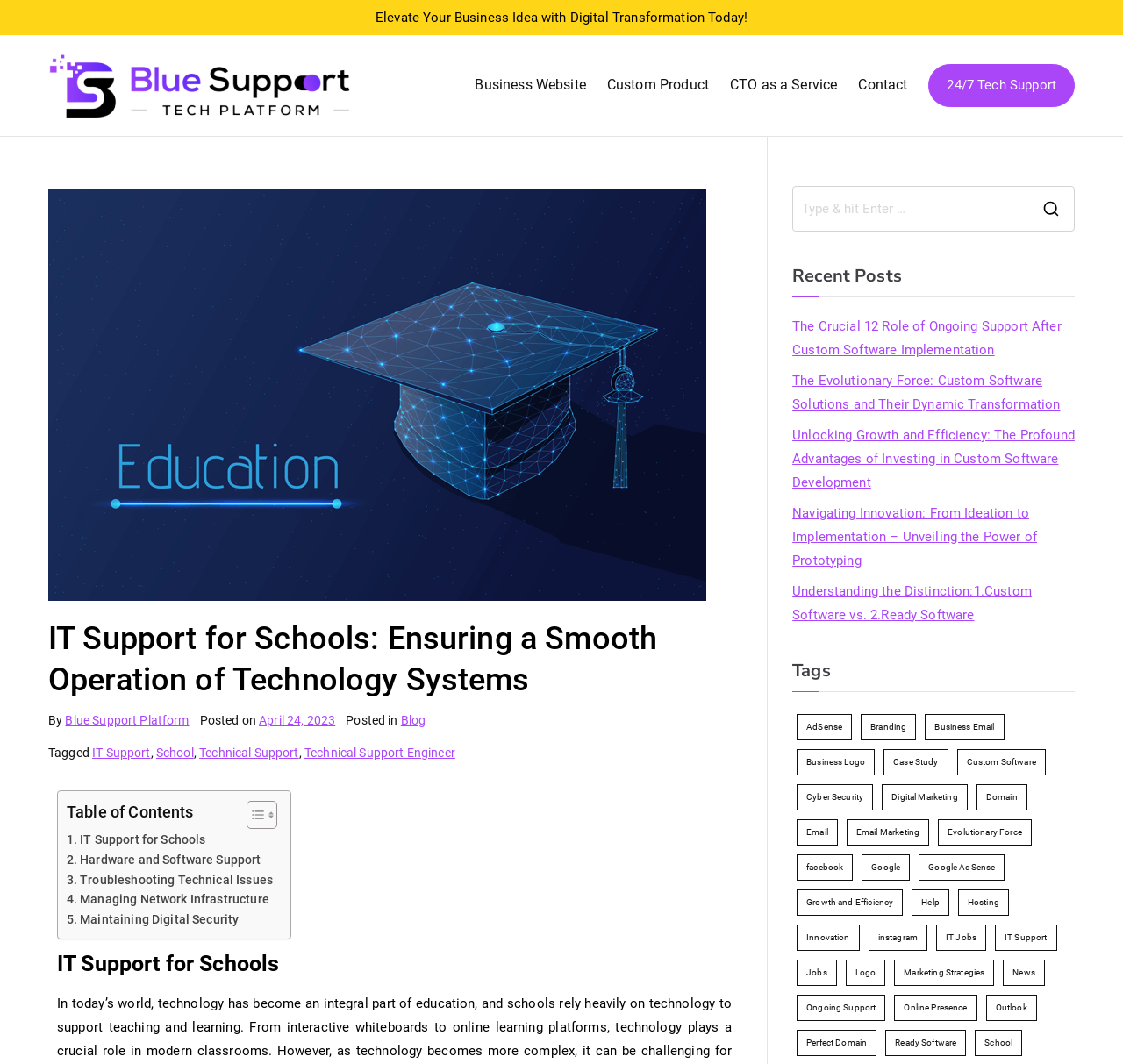Using the webpage screenshot, find the UI element described by Case Study. Provide the bounding box coordinates in the format (top-left x, top-left y, bottom-right x, bottom-right y), ensuring all values are floating point numbers between 0 and 1.

[0.787, 0.704, 0.844, 0.729]